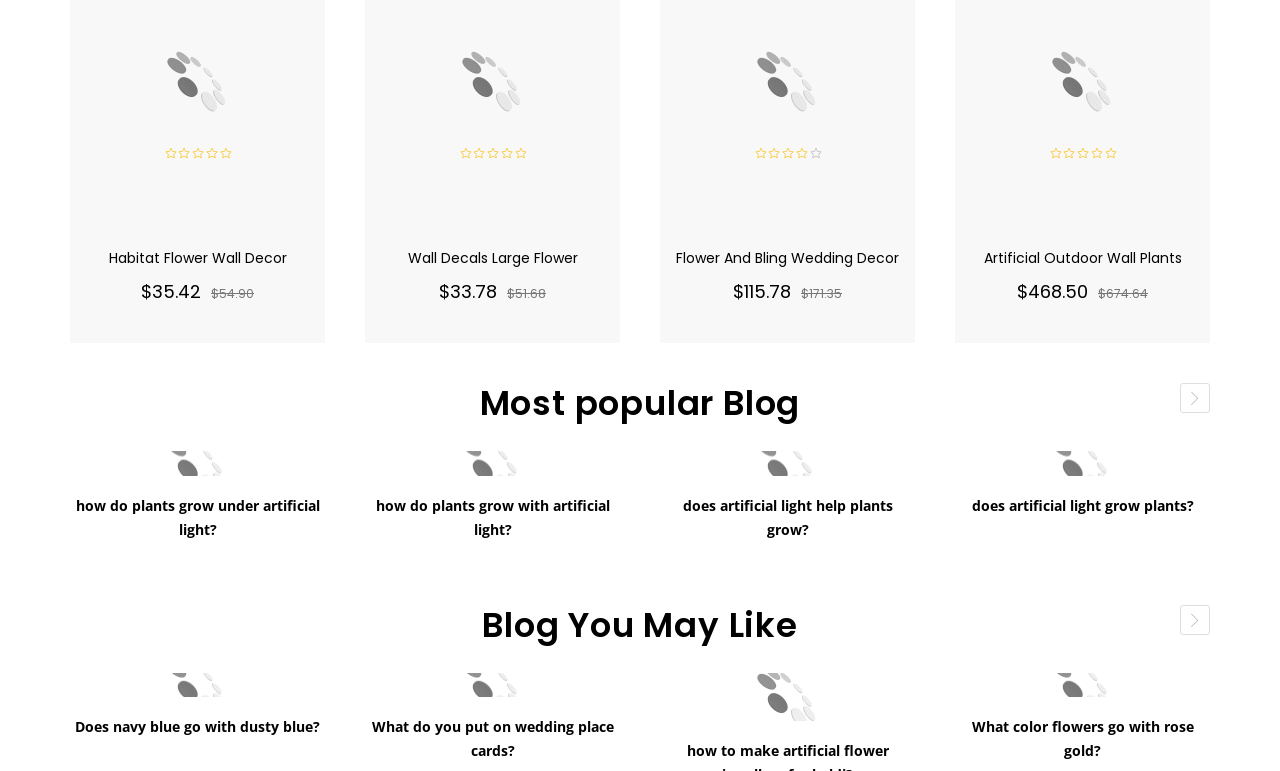What is the function of the button with the '' icon?
Refer to the image and provide a concise answer in one word or phrase.

Unknown